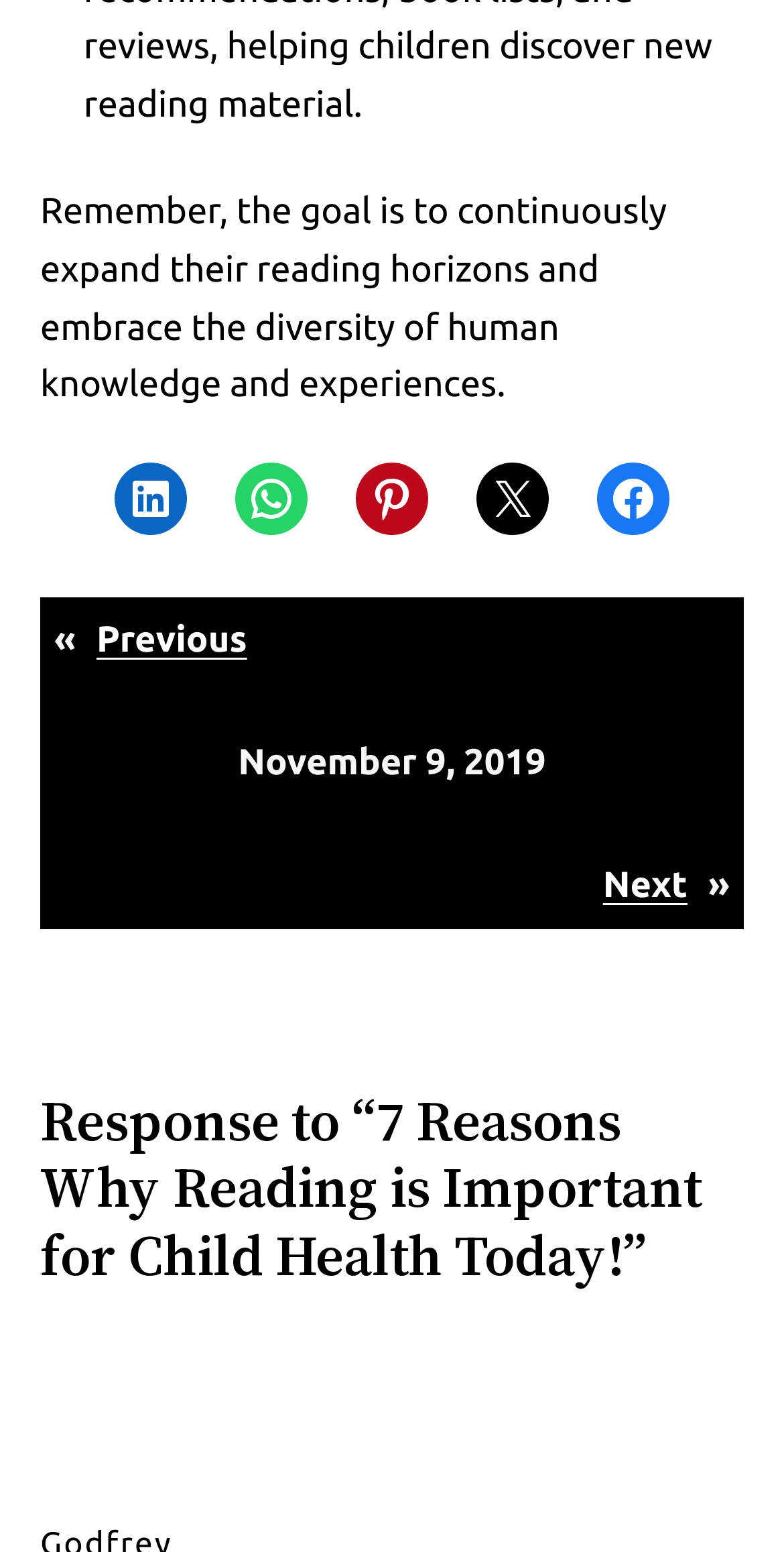Provide the bounding box coordinates, formatted as (top-left x, top-left y, bottom-right x, bottom-right y), with all values being floating point numbers between 0 and 1. Identify the bounding box of the UI element that matches the description: Share on Facebook

[0.762, 0.298, 0.854, 0.345]